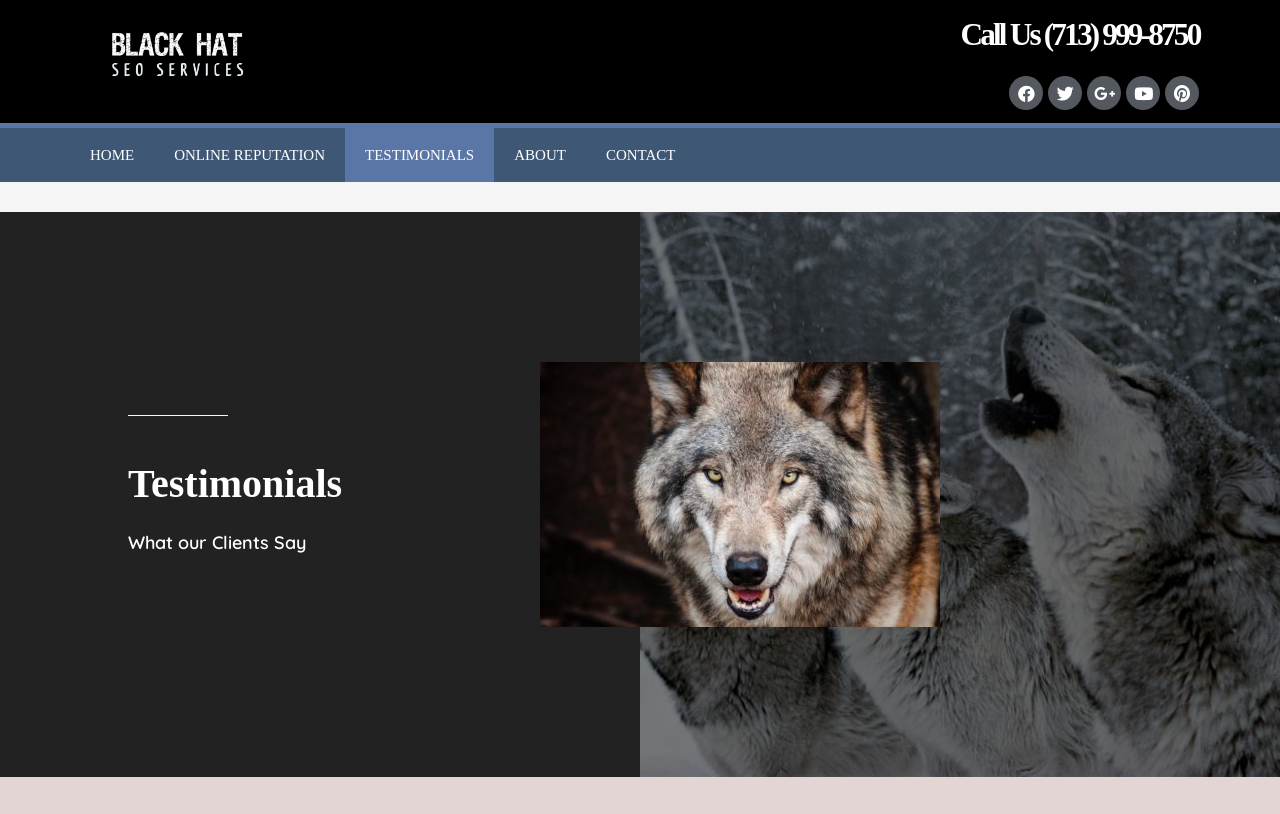Please provide the bounding box coordinates for the UI element as described: "Facebook". The coordinates must be four floats between 0 and 1, represented as [left, top, right, bottom].

[0.789, 0.094, 0.815, 0.136]